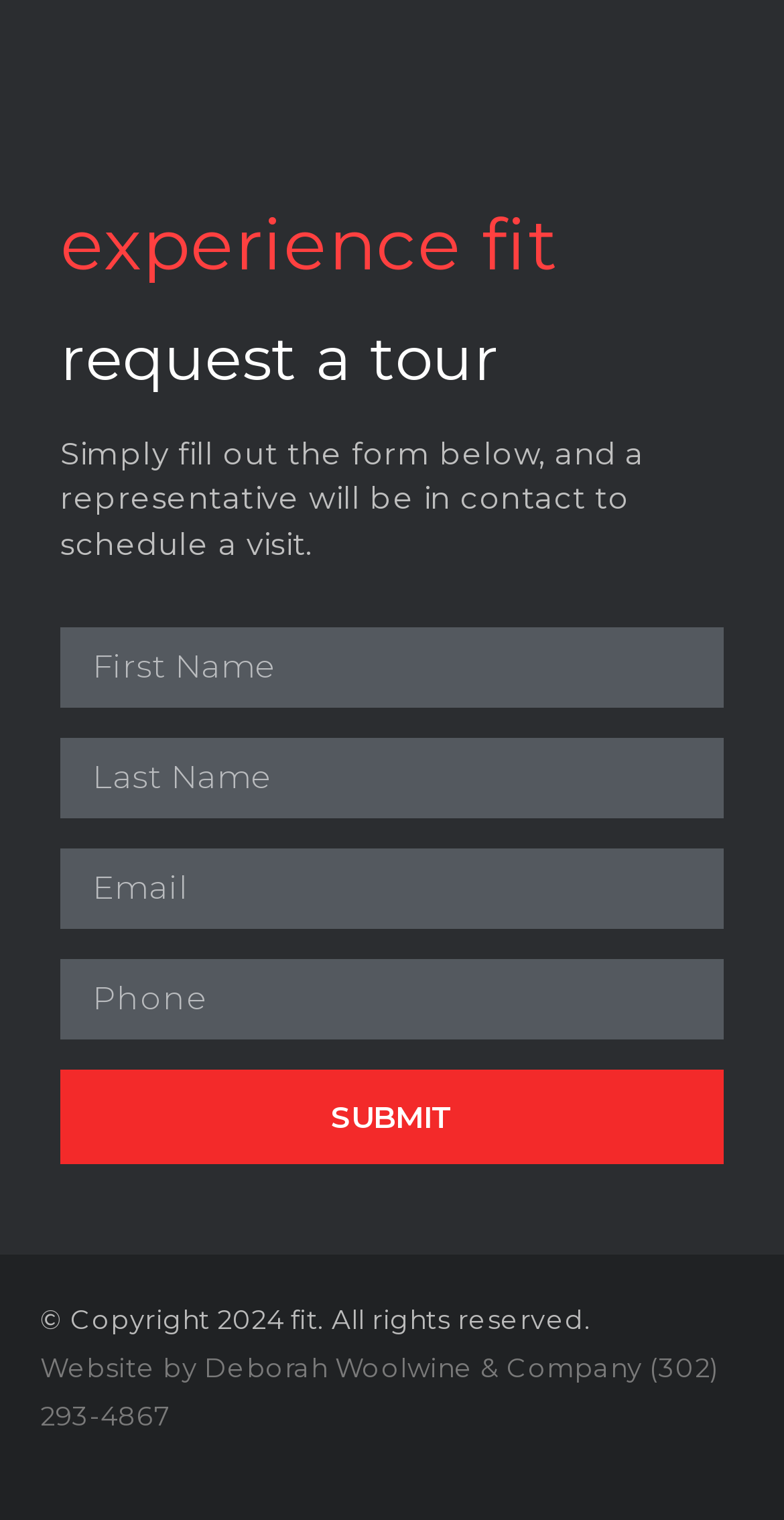Identify the bounding box of the UI element described as follows: "submit". Provide the coordinates as four float numbers in the range of 0 to 1 [left, top, right, bottom].

[0.077, 0.704, 0.923, 0.766]